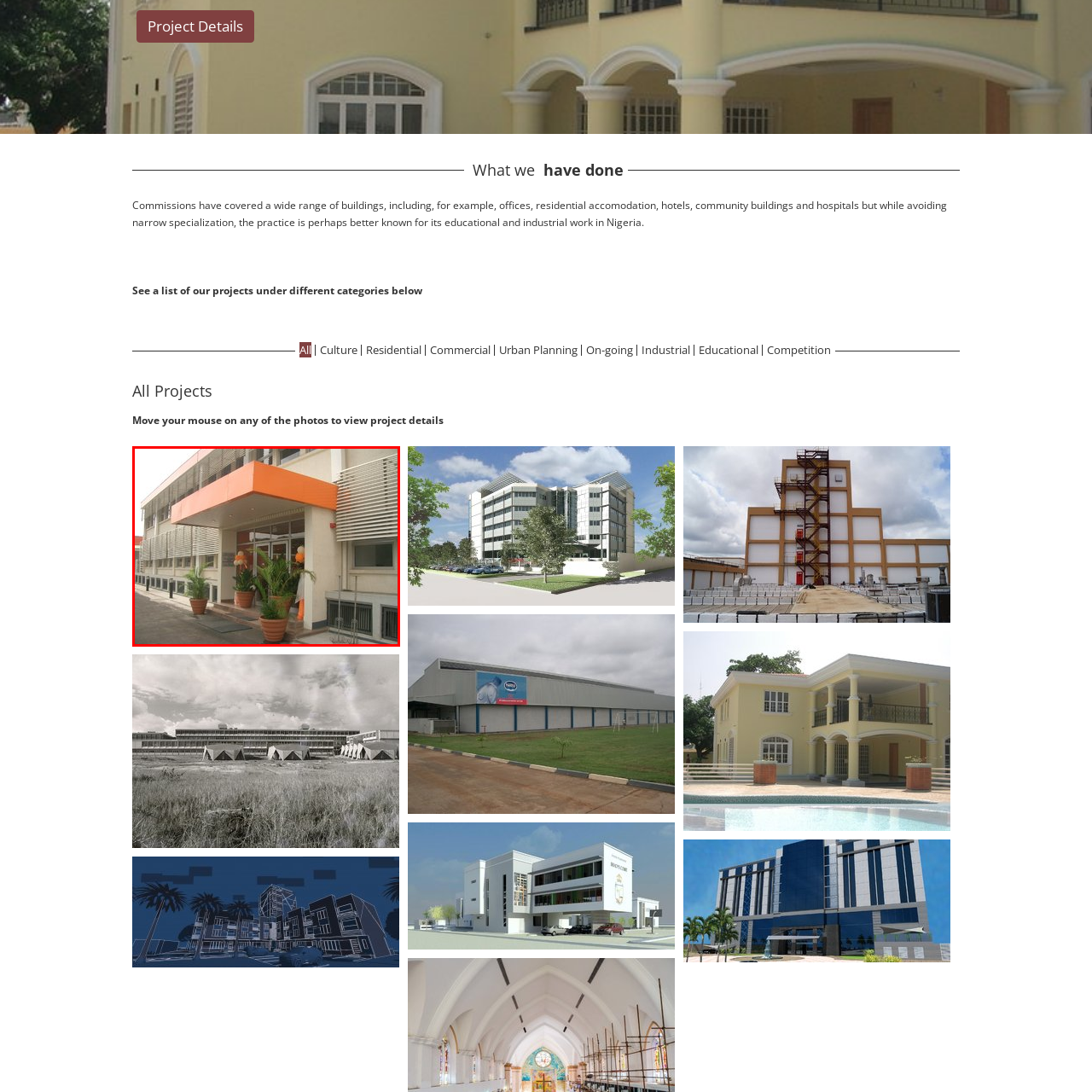Concentrate on the image bordered by the red line and give a one-word or short phrase answer to the following question:
What is flanking the entrance?

large potted plants